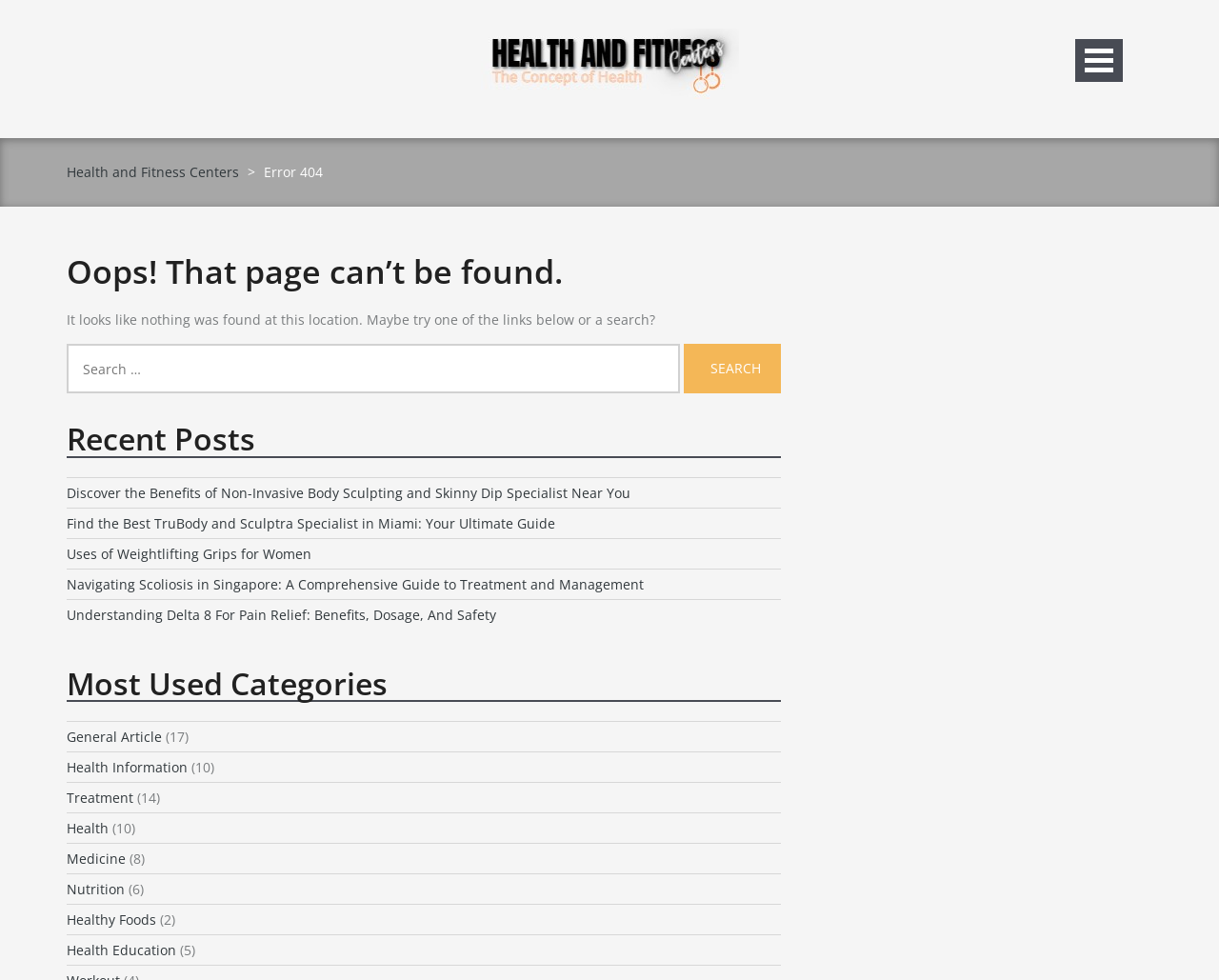Please find and report the primary heading text from the webpage.

Oops! That page can’t be found.